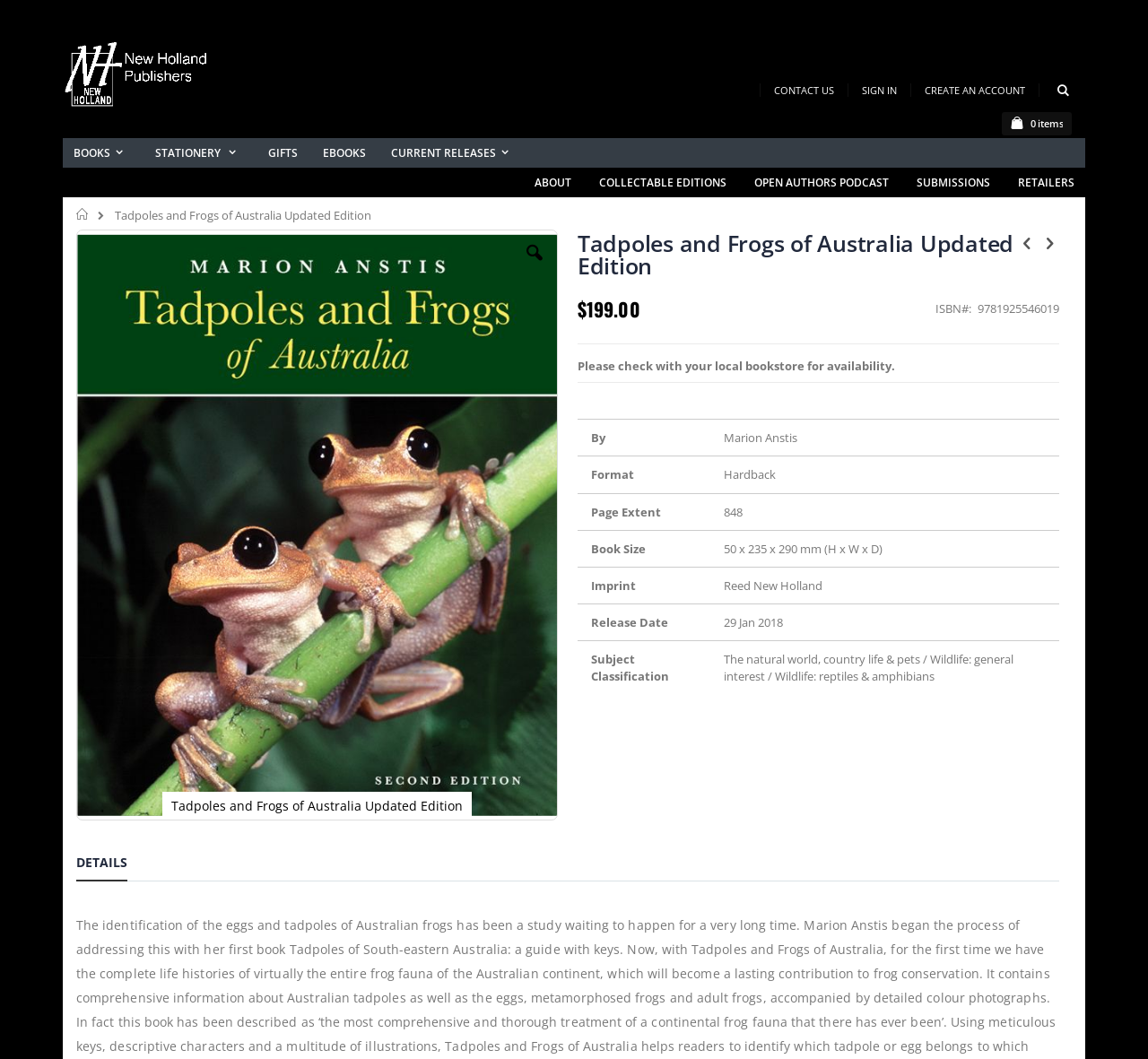Please determine the bounding box coordinates of the element's region to click for the following instruction: "Click on the 'BOOKS' tab".

[0.055, 0.131, 0.123, 0.158]